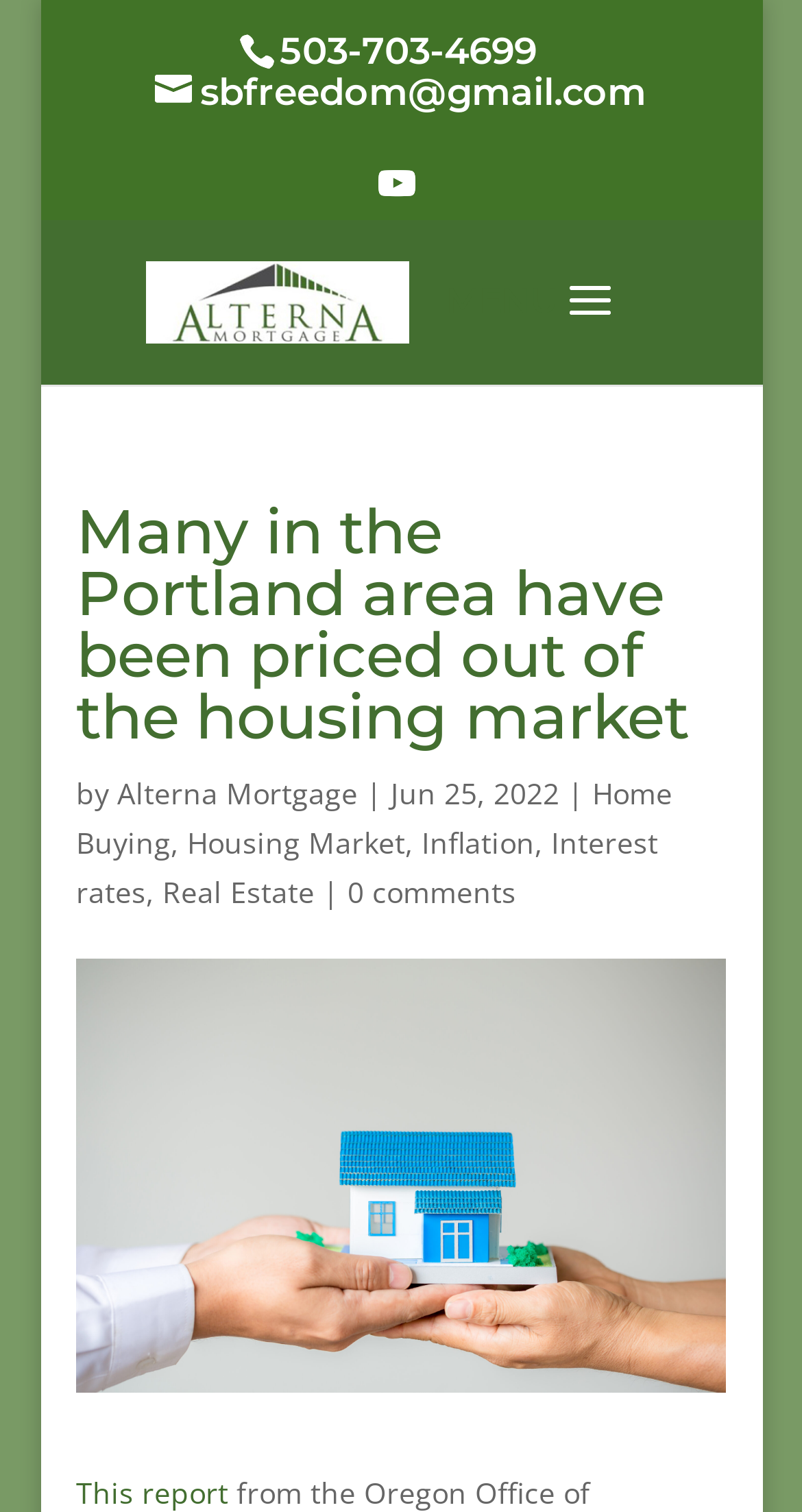Who is the author of the report?
Based on the content of the image, thoroughly explain and answer the question.

I found the answer by looking at the link element with the text 'by' followed by the link element with the text 'Alterna Mortgage', which suggests that Alterna Mortgage is the author of the report.